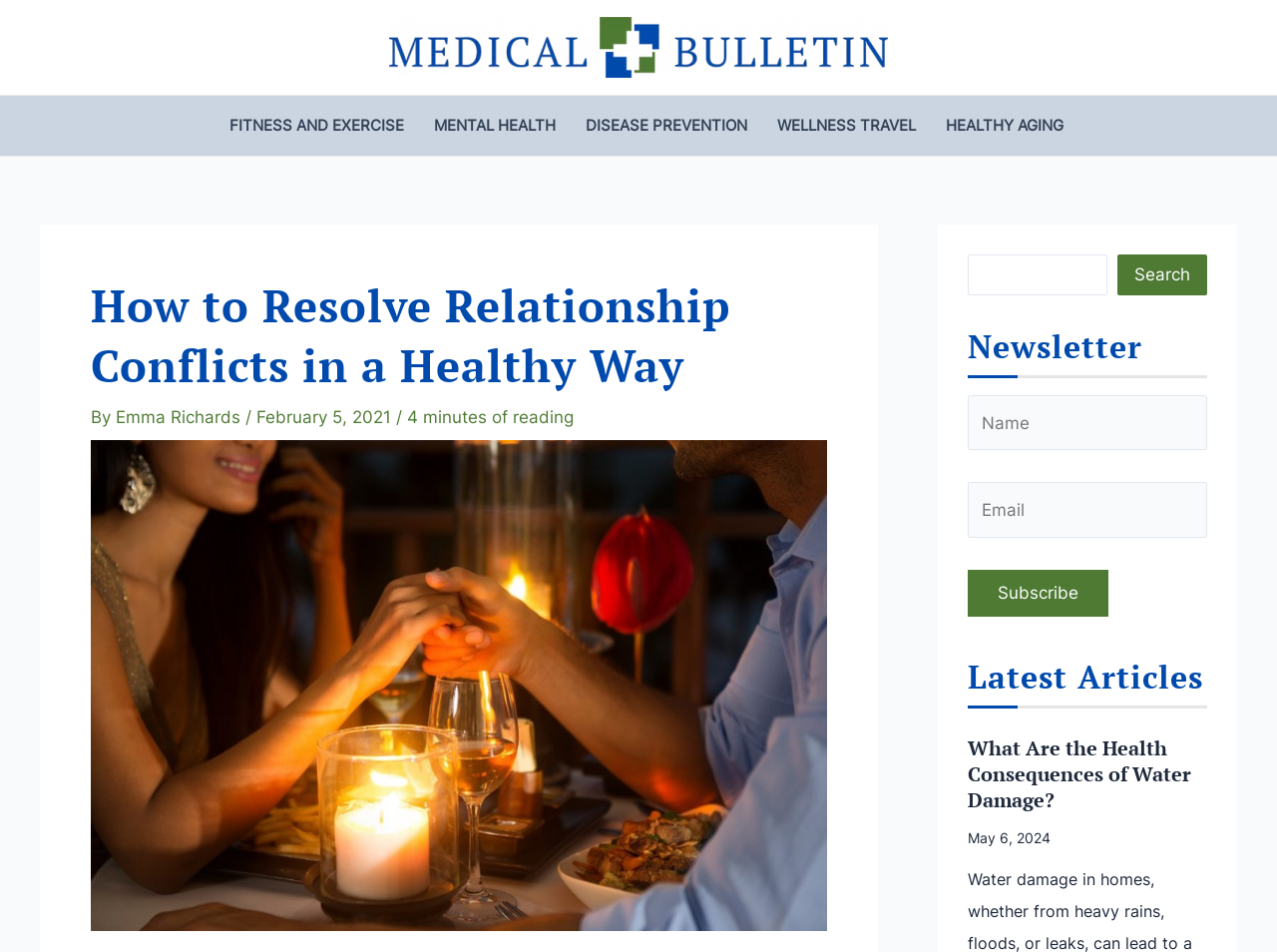Could you provide the bounding box coordinates for the portion of the screen to click to complete this instruction: "Read the latest article about water damage"?

[0.758, 0.771, 0.933, 0.854]